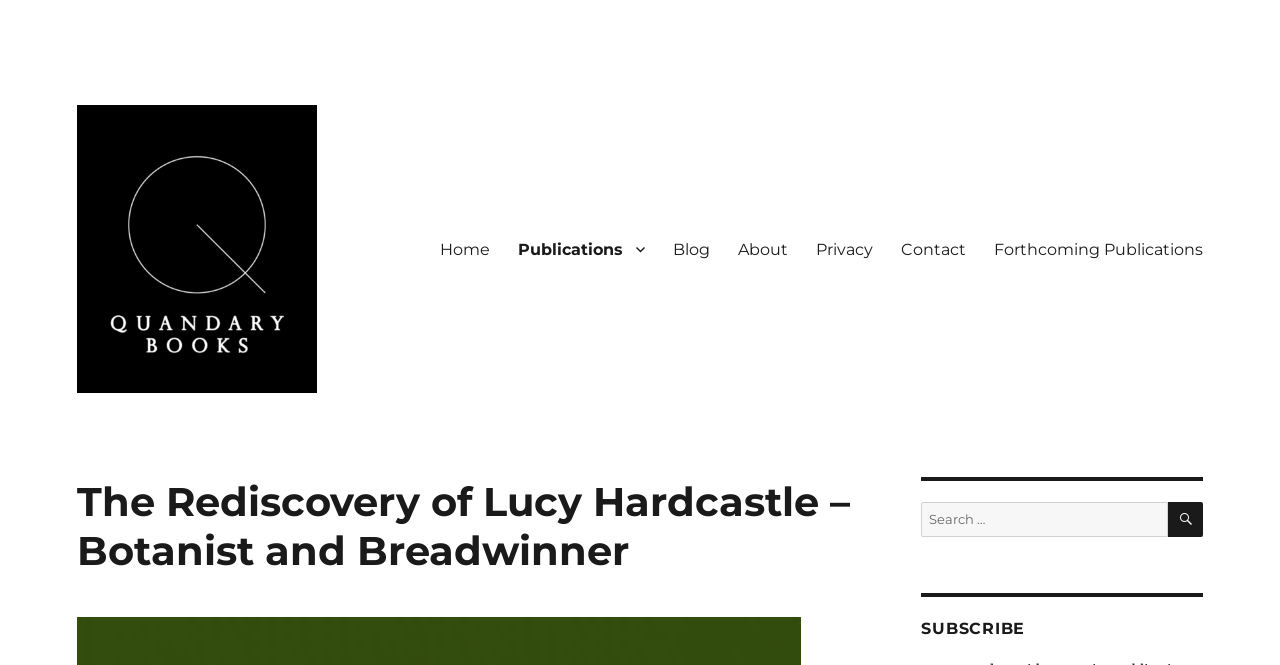Please specify the bounding box coordinates of the clickable section necessary to execute the following command: "search for publications".

[0.72, 0.755, 0.912, 0.808]